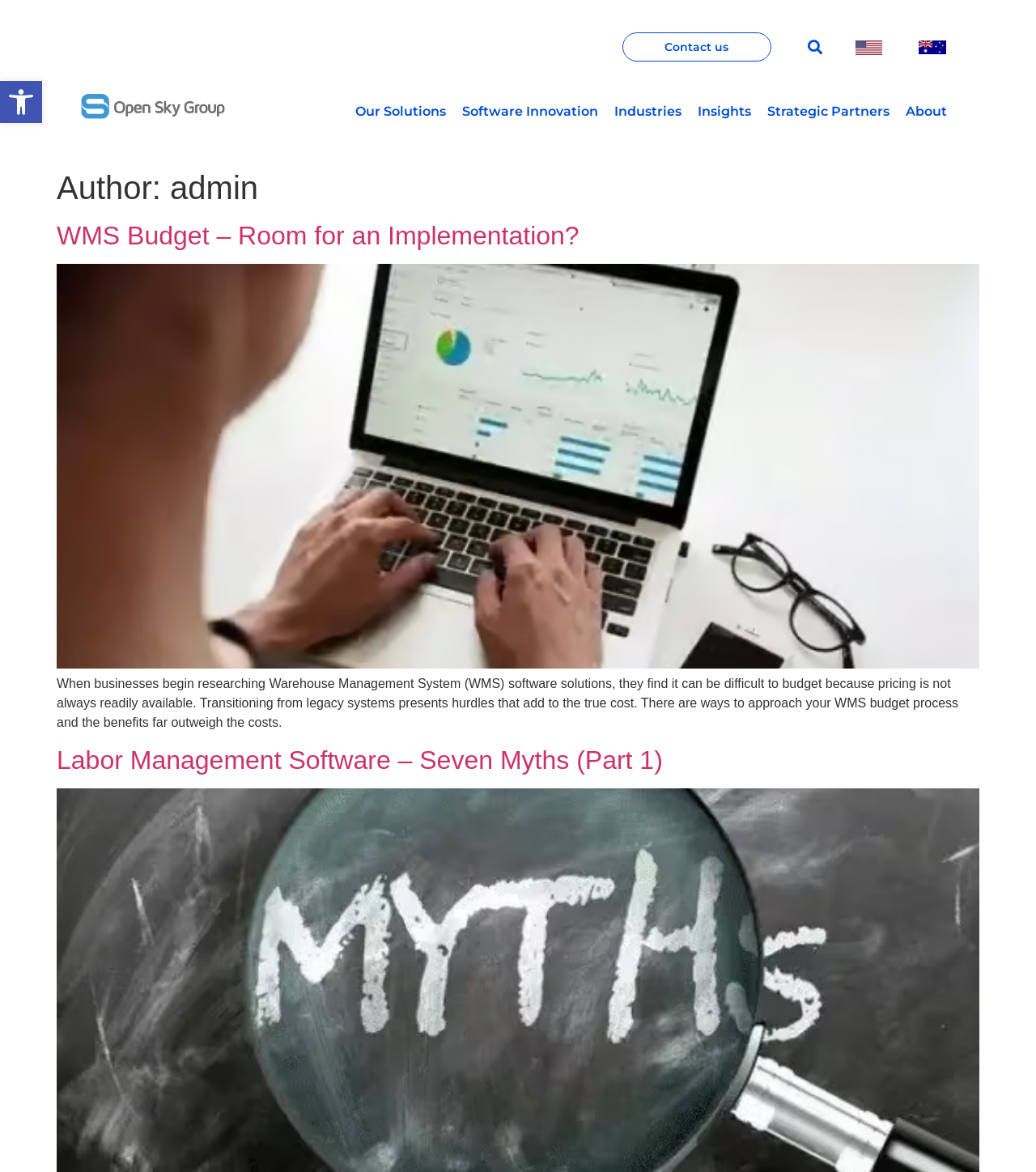Please identify the bounding box coordinates of where to click in order to follow the instruction: "Learn about Labor Management Software".

[0.055, 0.636, 0.64, 0.661]